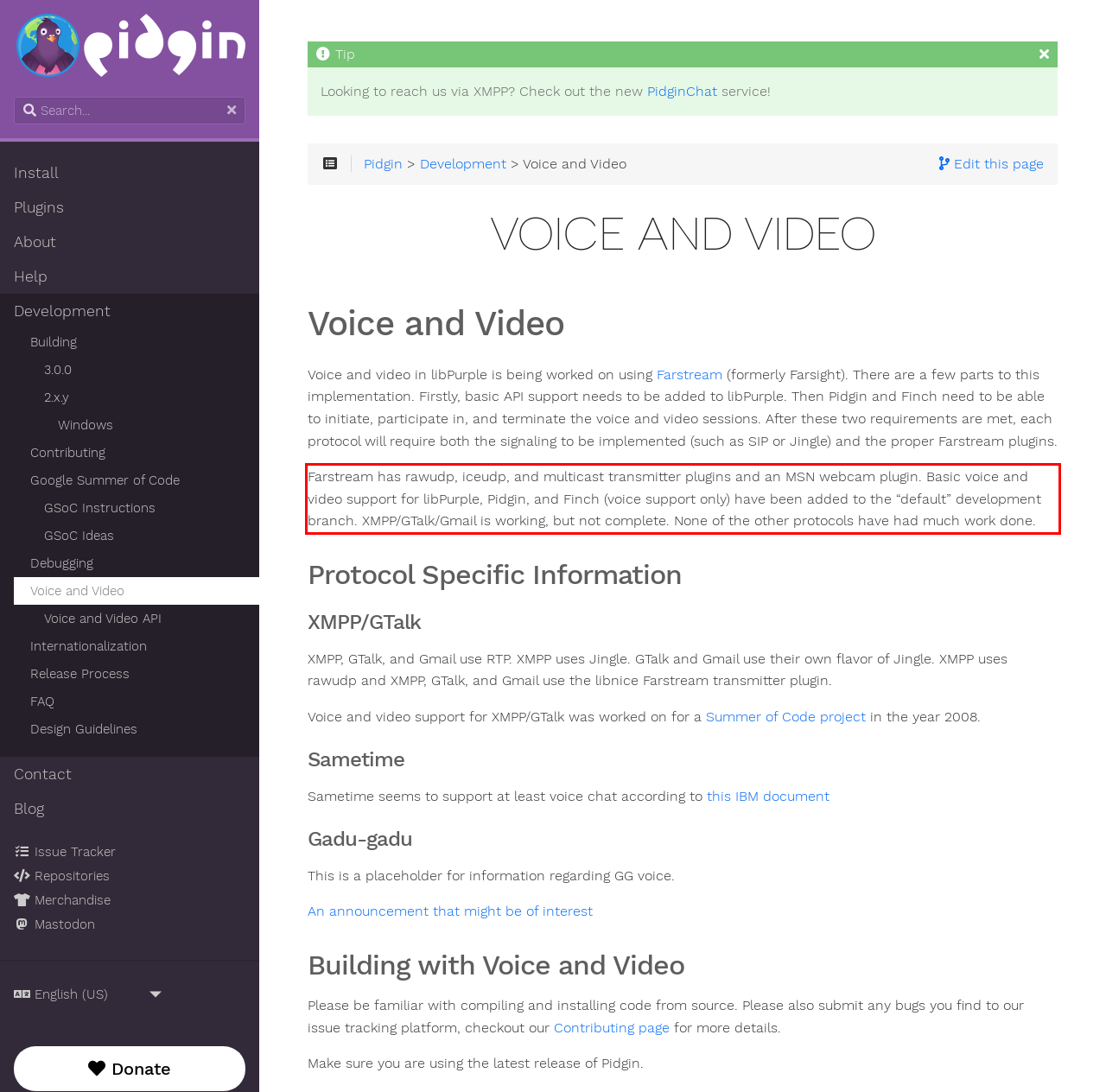Within the screenshot of the webpage, there is a red rectangle. Please recognize and generate the text content inside this red bounding box.

Farstream has rawudp, iceudp, and multicast transmitter plugins and an MSN webcam plugin. Basic voice and video support for libPurple, Pidgin, and Finch (voice support only) have been added to the “default” development branch. XMPP/GTalk/Gmail is working, but not complete. None of the other protocols have had much work done.